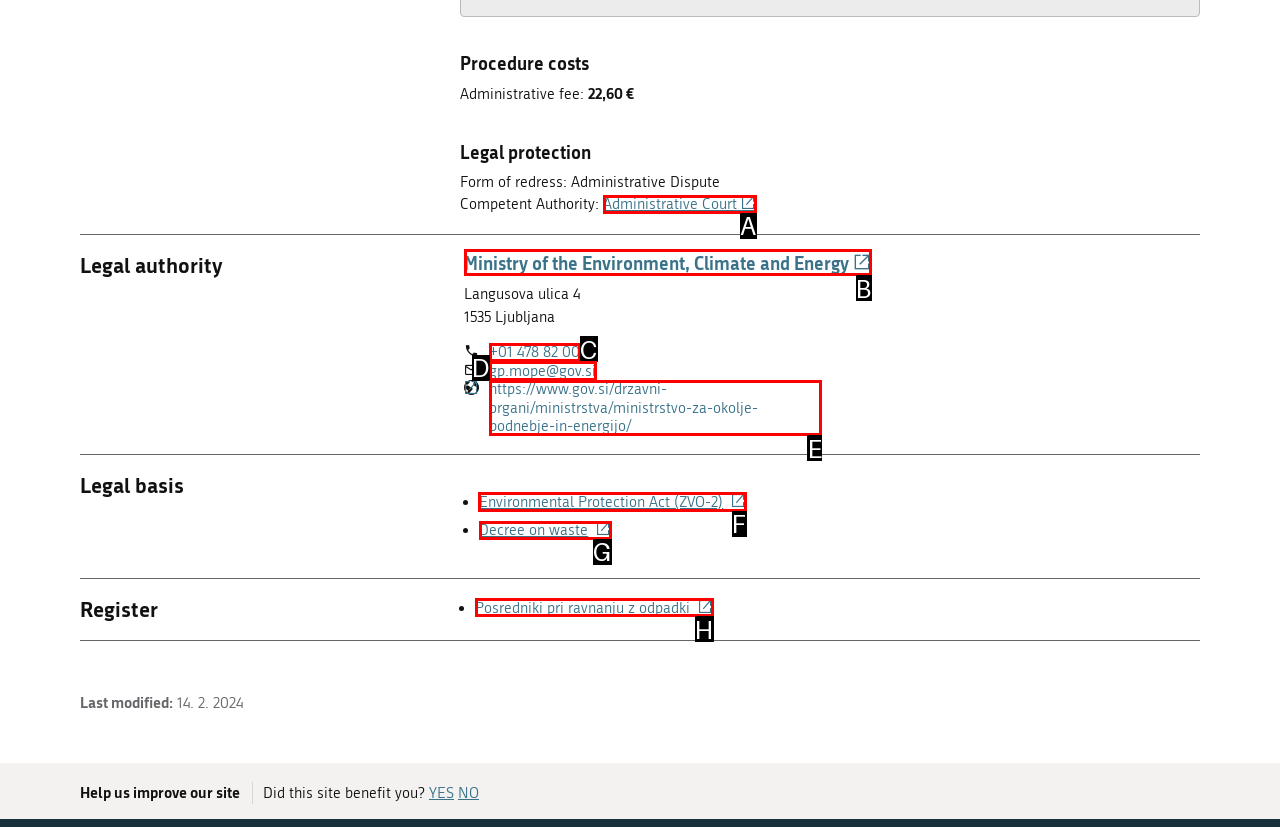Indicate which UI element needs to be clicked to fulfill the task: Read the Environmental Protection Act
Answer with the letter of the chosen option from the available choices directly.

F